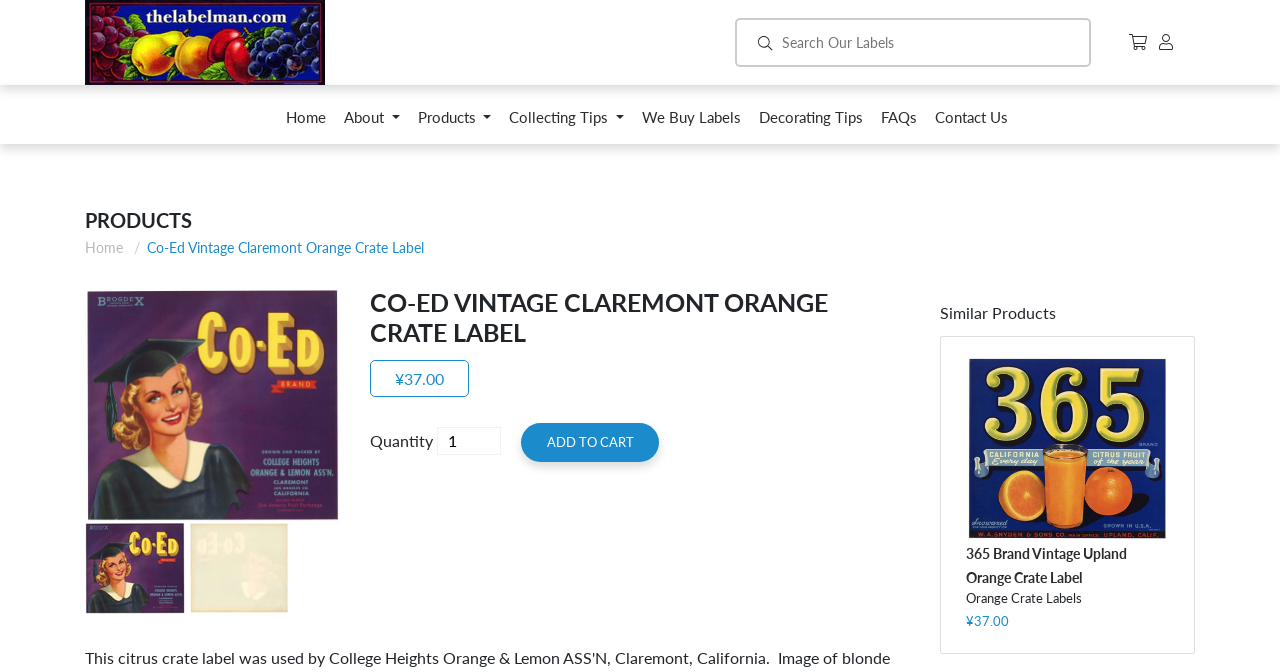Please determine the bounding box coordinates of the element's region to click in order to carry out the following instruction: "Search Our Labels". The coordinates should be four float numbers between 0 and 1, i.e., [left, top, right, bottom].

[0.611, 0.03, 0.822, 0.096]